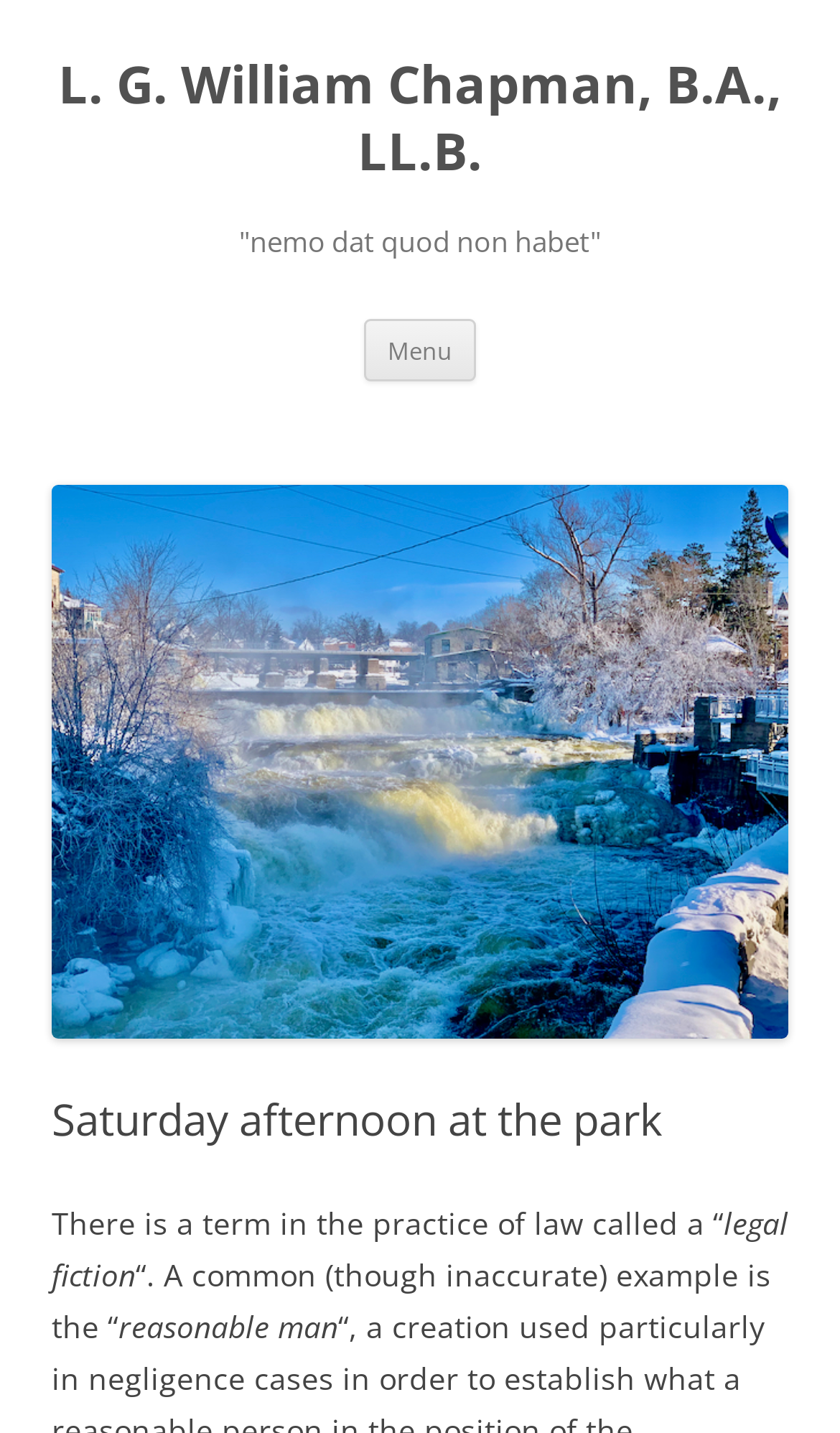Describe in detail what you see on the webpage.

The webpage appears to be a personal blog or website of L. G. William Chapman, B.A., LL.B., with a focus on a specific article or post titled "Saturday afternoon at the park". 

At the top of the page, there is a heading with the author's name, "L. G. William Chapman, B.A., LL.B.", which is also a clickable link. Below this, there is another heading with a Latin phrase, "'nemo dat quod non habet'". 

To the right of the author's name, there is a button labeled "Menu". Next to the menu button, there is a link to "Skip to content". 

The main content of the page is divided into sections. The first section has a heading that repeats the title "Saturday afternoon at the park". Below this heading, there are three blocks of text. The first block starts with the sentence "There is a term in the practice of law called a “legal fiction”". The second block continues the text, and the third block mentions the phrase "reasonable man".